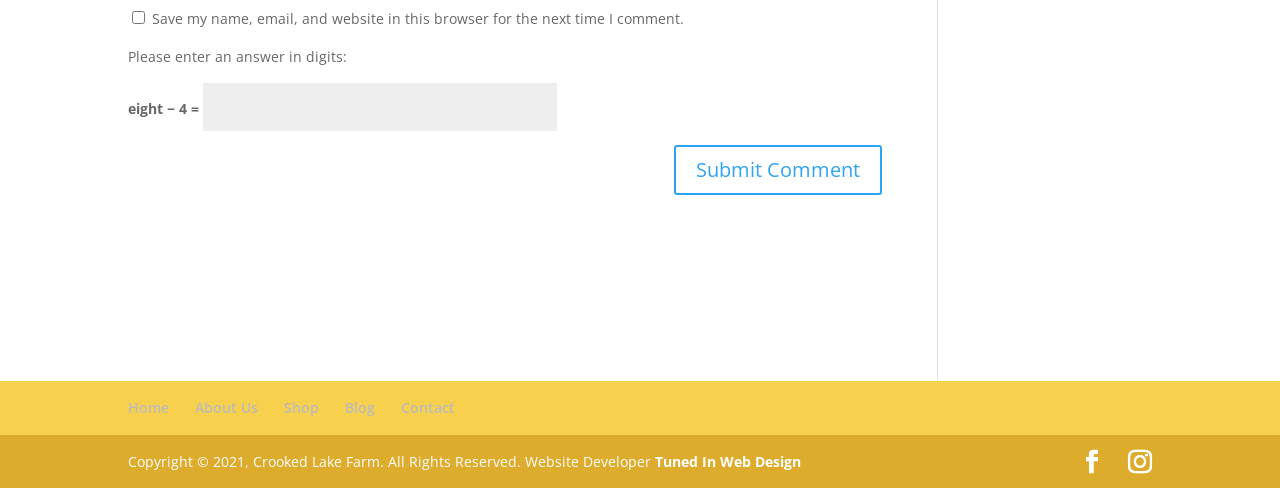Please provide a comprehensive response to the question below by analyzing the image: 
How many links are in the navigation menu?

The navigation menu is located at the bottom of the page and contains links to 'Home', 'About Us', 'Shop', 'Blog', and 'Contact', for a total of 5 links.